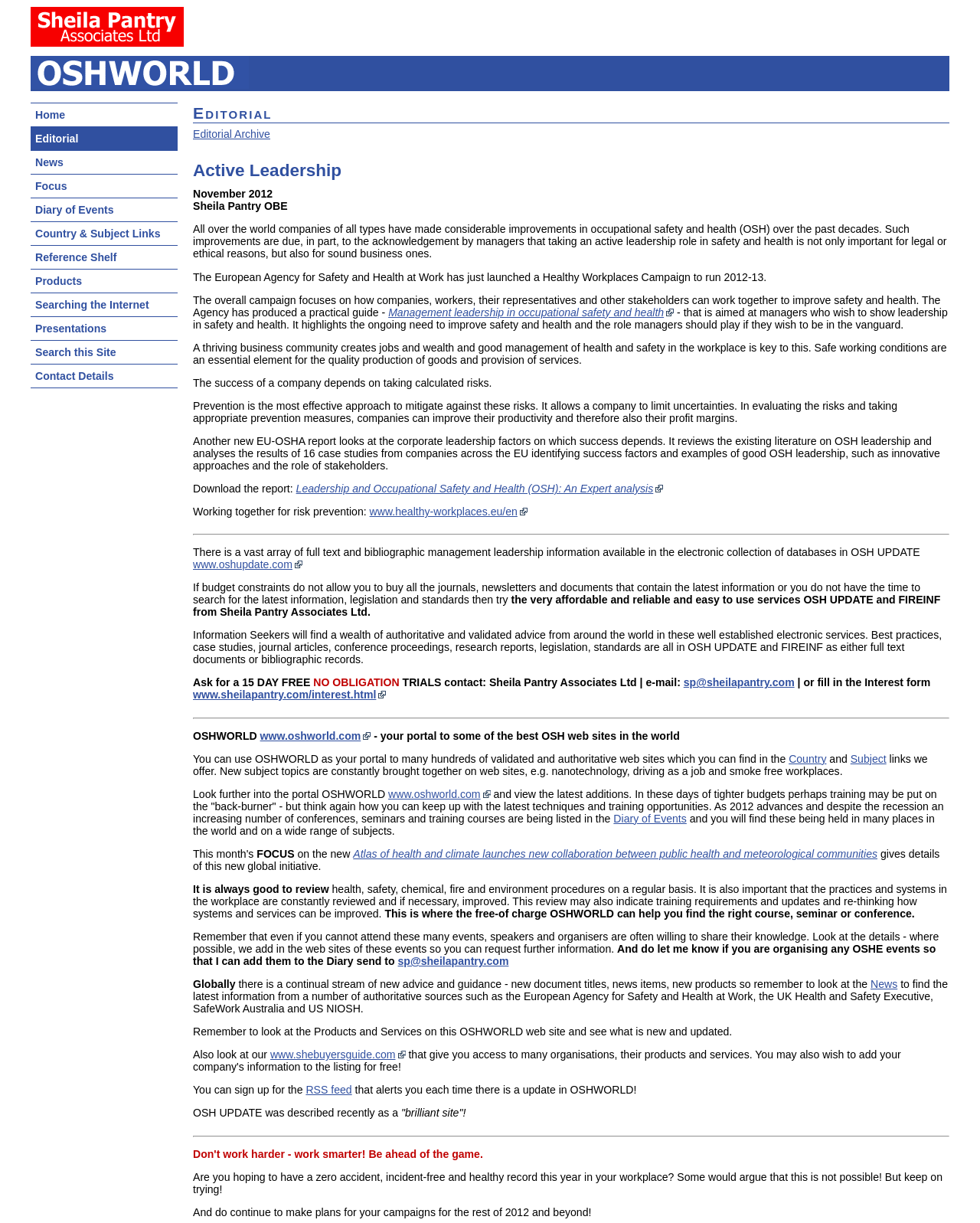Please determine the bounding box coordinates of the section I need to click to accomplish this instruction: "Contact Sheila Pantry Associates Ltd via email".

[0.697, 0.553, 0.811, 0.563]